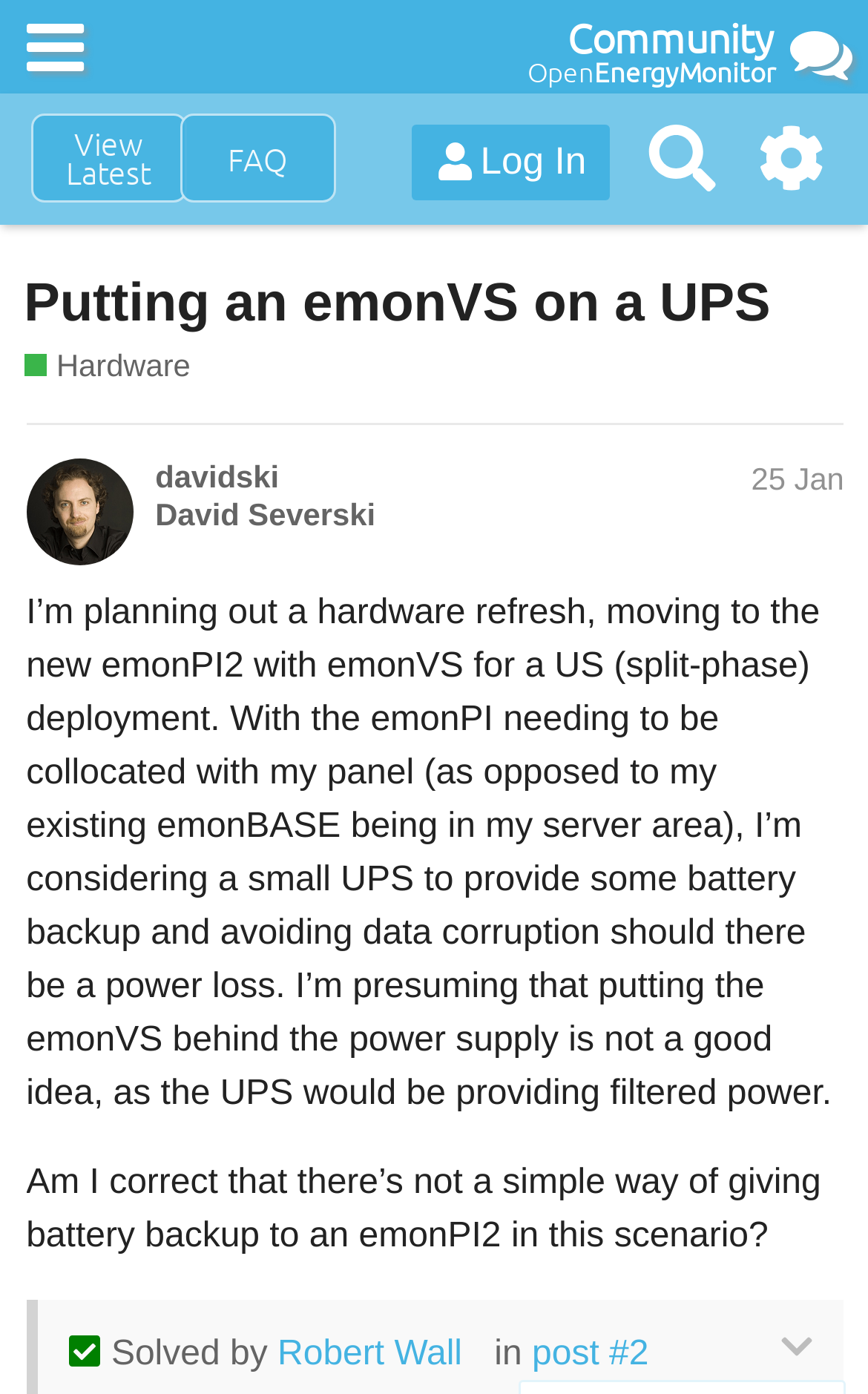Identify the bounding box coordinates for the element you need to click to achieve the following task: "Search". Provide the bounding box coordinates as four float numbers between 0 and 1, in the form [left, top, right, bottom].

[0.724, 0.075, 0.848, 0.152]